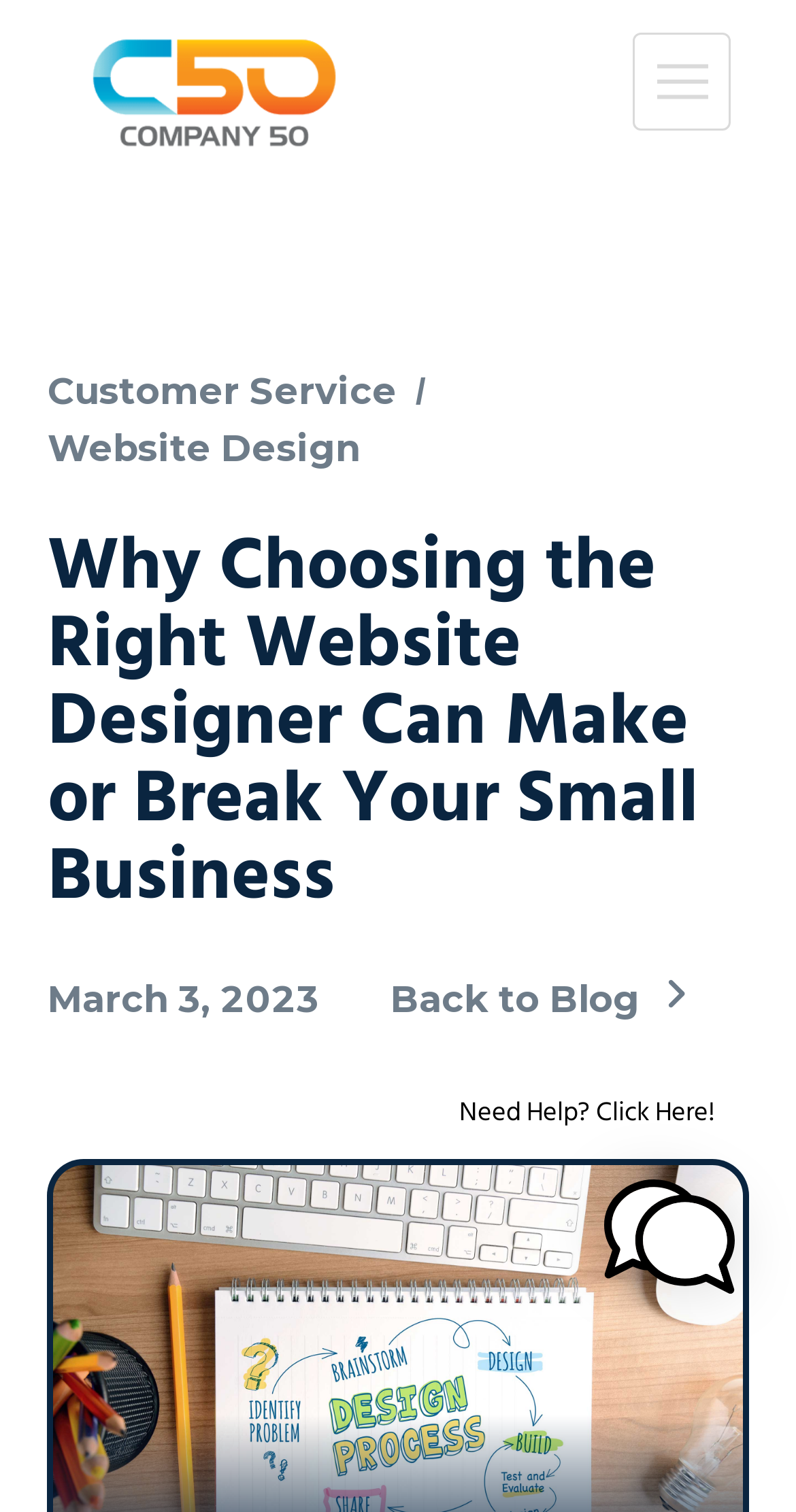Please examine the image and provide a detailed answer to the question: What is the purpose of the button 'Toggle Modal Content'?

The button 'Toggle Modal Content' has a property 'hasPopup' set to 'menu', which suggests that it is used to open a menu. Additionally, the button is located near the top of the webpage, which is a common location for navigation menus.